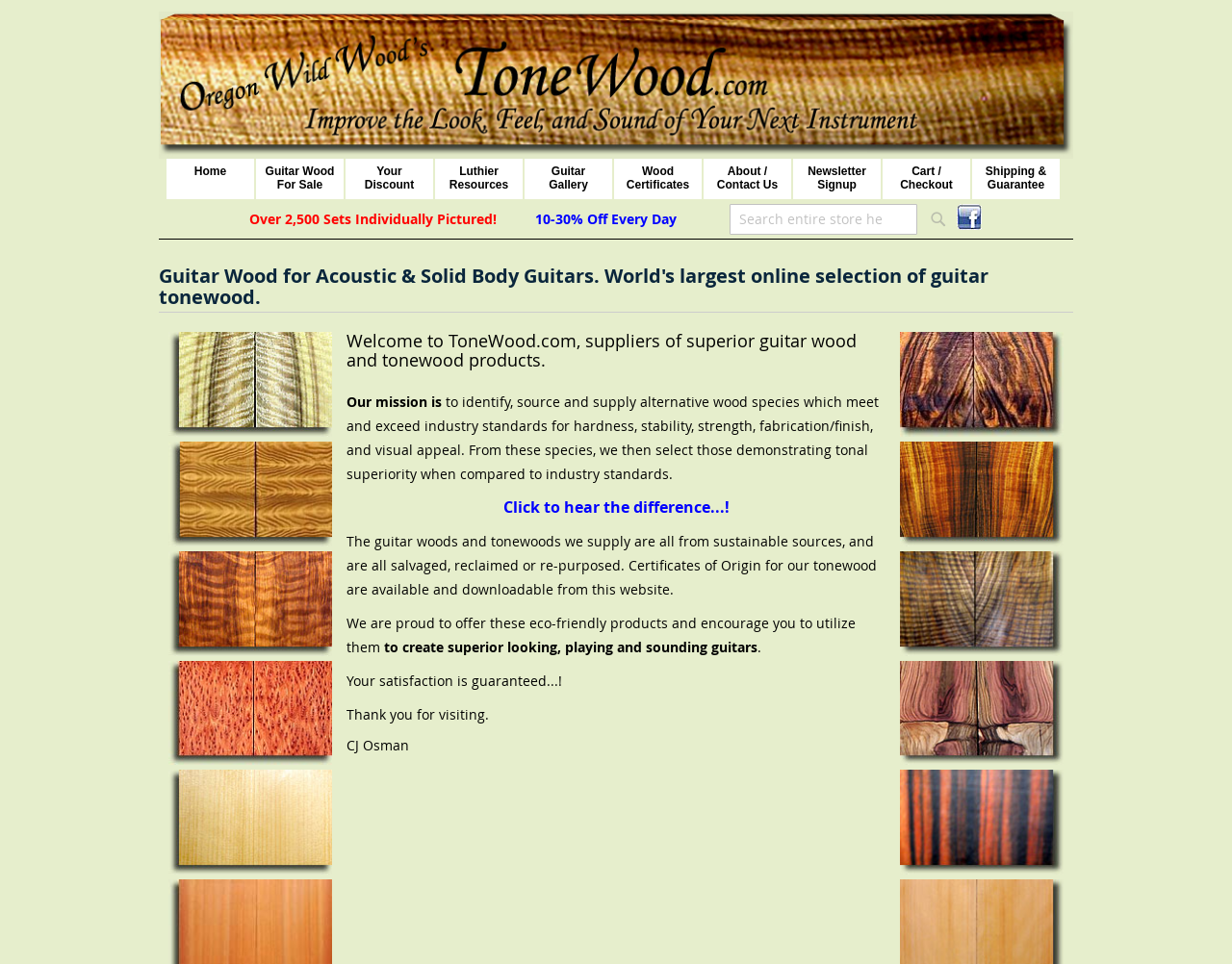Could you find the bounding box coordinates of the clickable area to complete this instruction: "Select Guitar Wood For Sale from the menu"?

[0.208, 0.165, 0.279, 0.207]